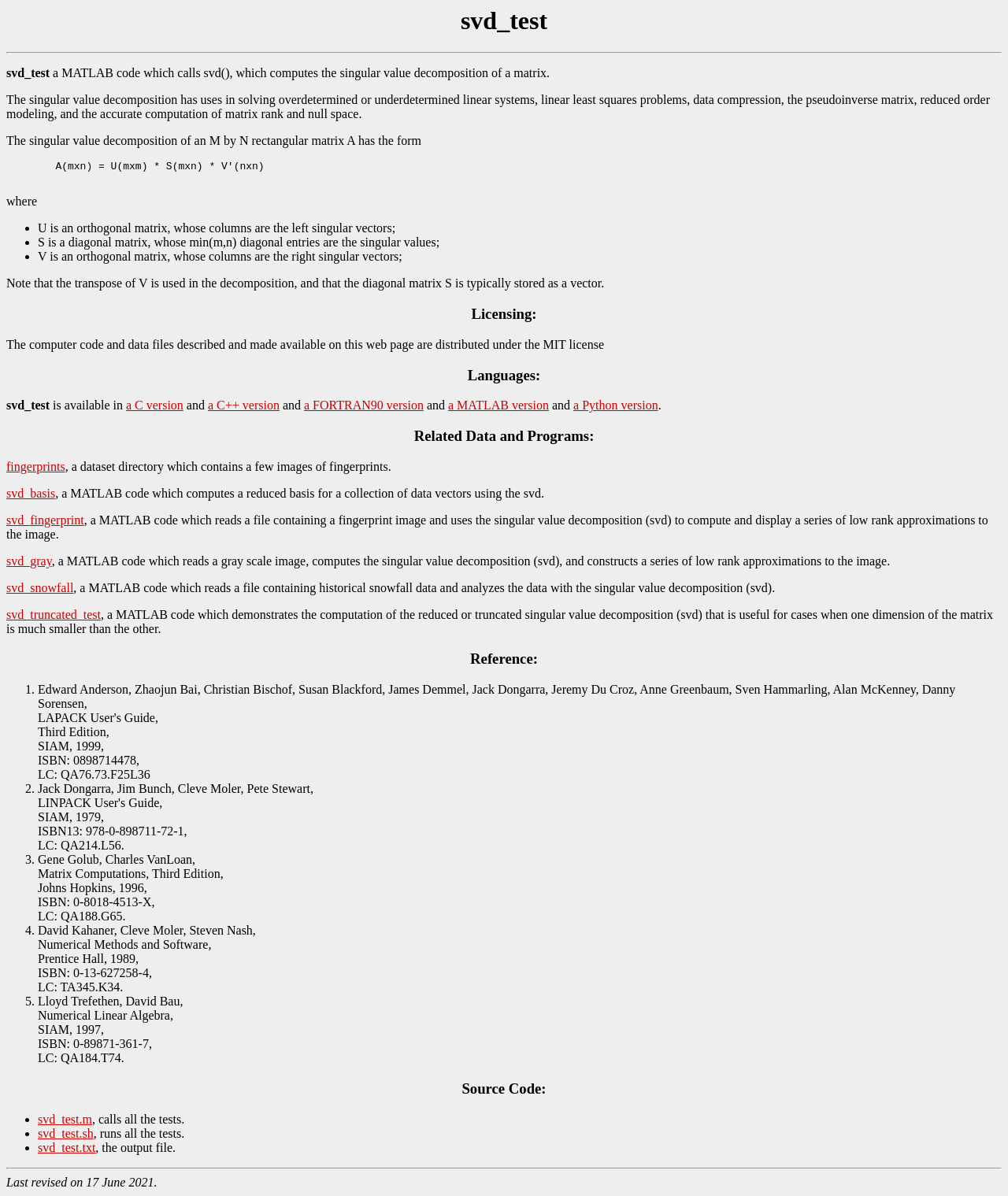Provide the bounding box coordinates of the area you need to click to execute the following instruction: "click the 'a MATLAB version' link".

[0.445, 0.333, 0.545, 0.345]